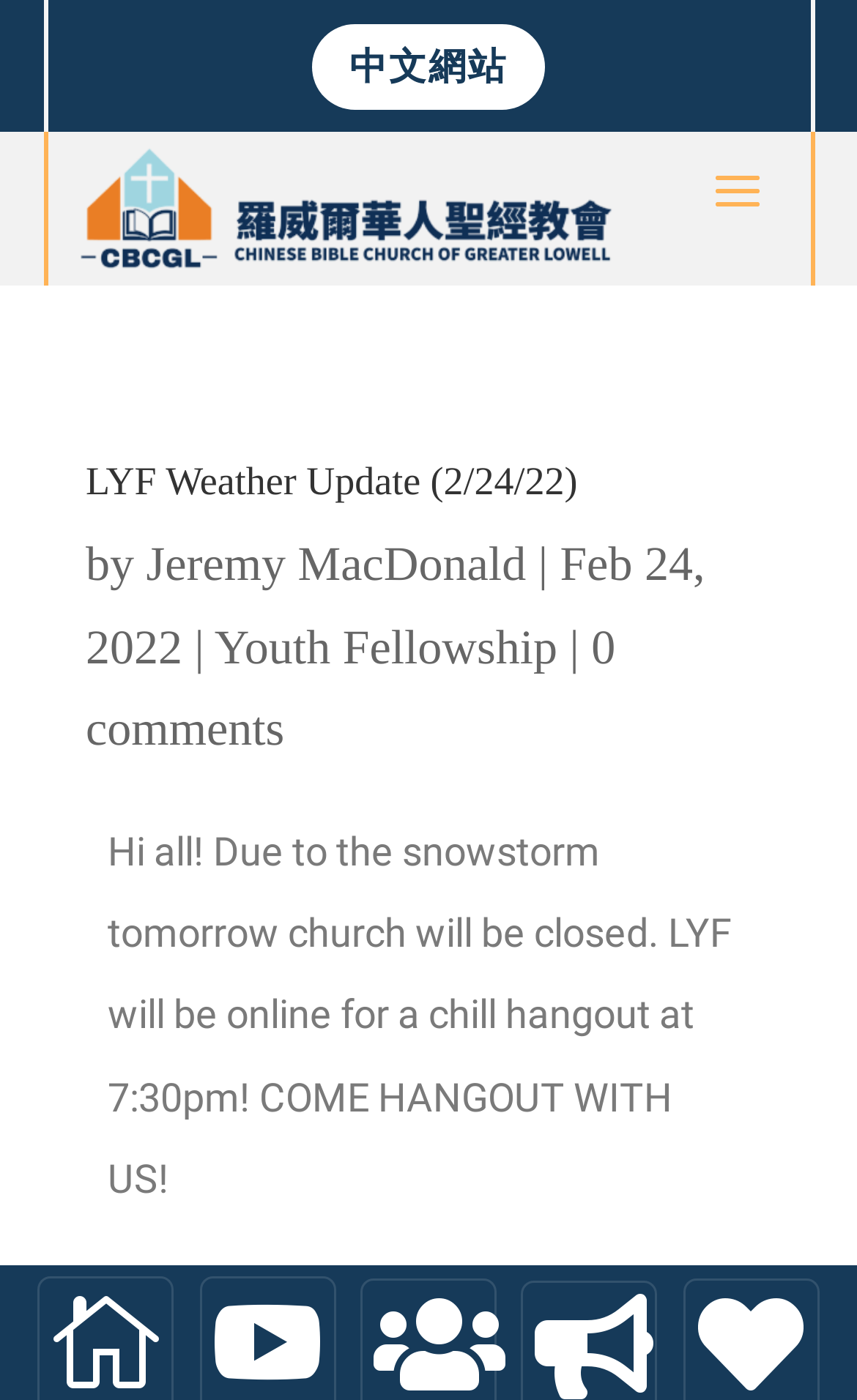Please extract the primary headline from the webpage.

LYF Weather Update (2/24/22)